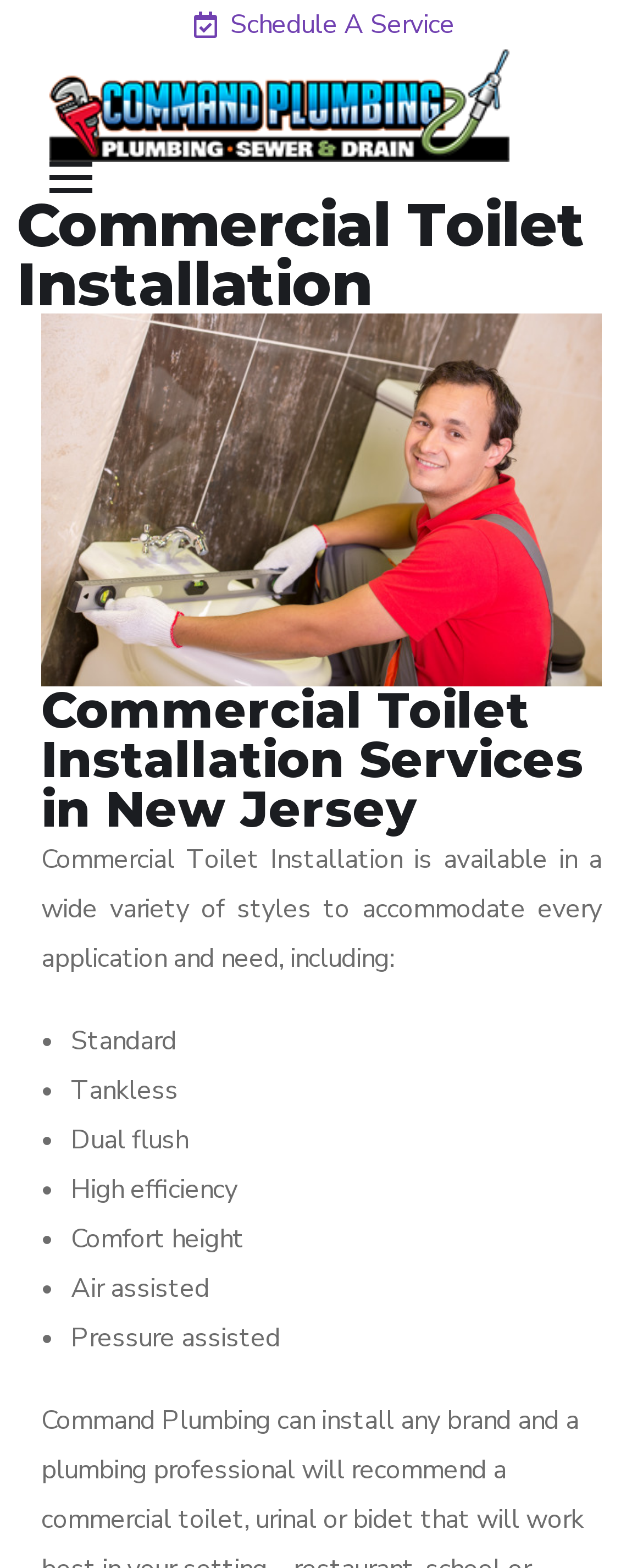Is there a contact or phone number available?
Please craft a detailed and exhaustive response to the question.

No, there is no contact or phone number available on the webpage. Although there is a link to schedule a service, there is no explicit contact or phone number provided.